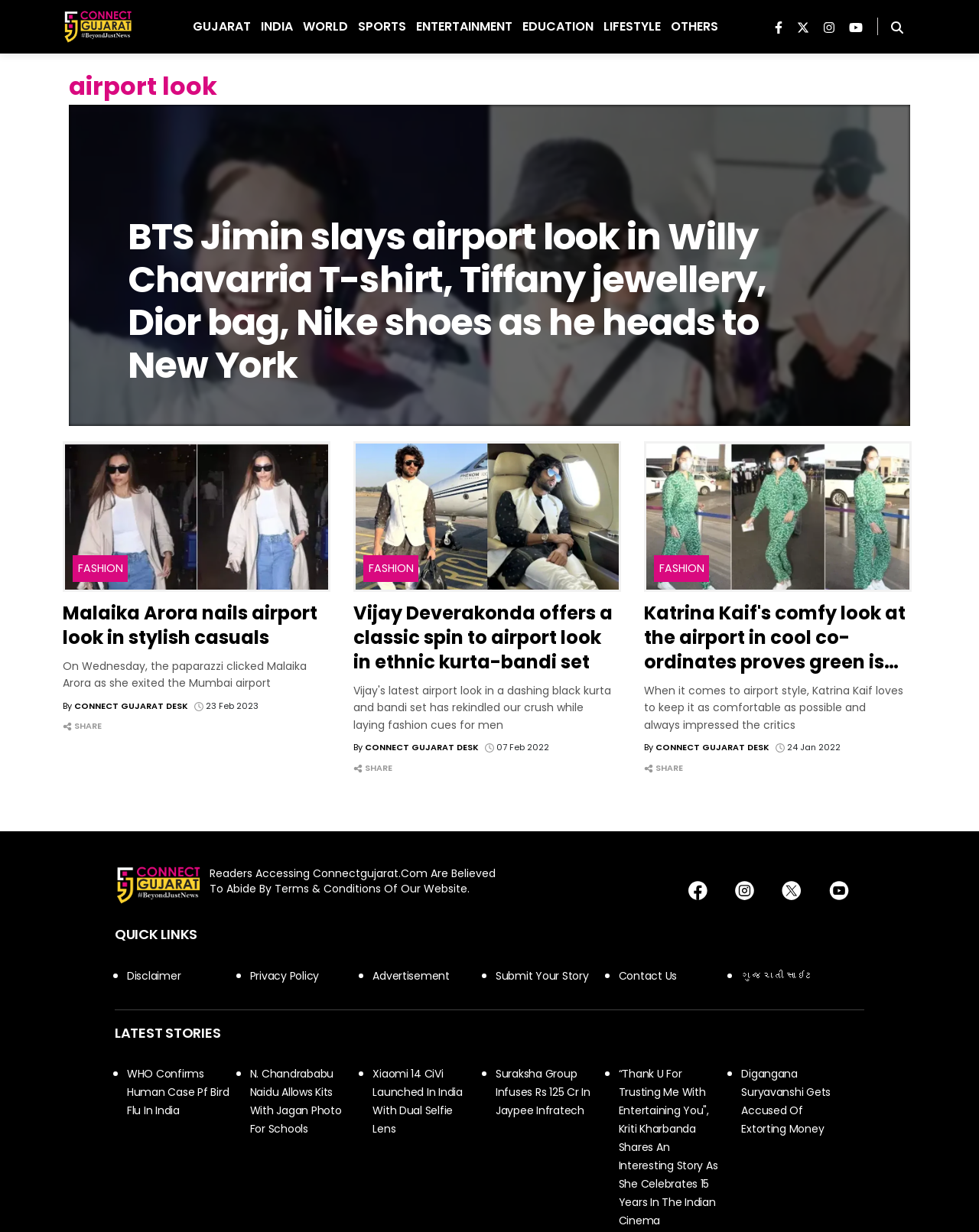Can you specify the bounding box coordinates of the area that needs to be clicked to fulfill the following instruction: "View BTS Jimin's airport look article"?

[0.07, 0.085, 0.93, 0.346]